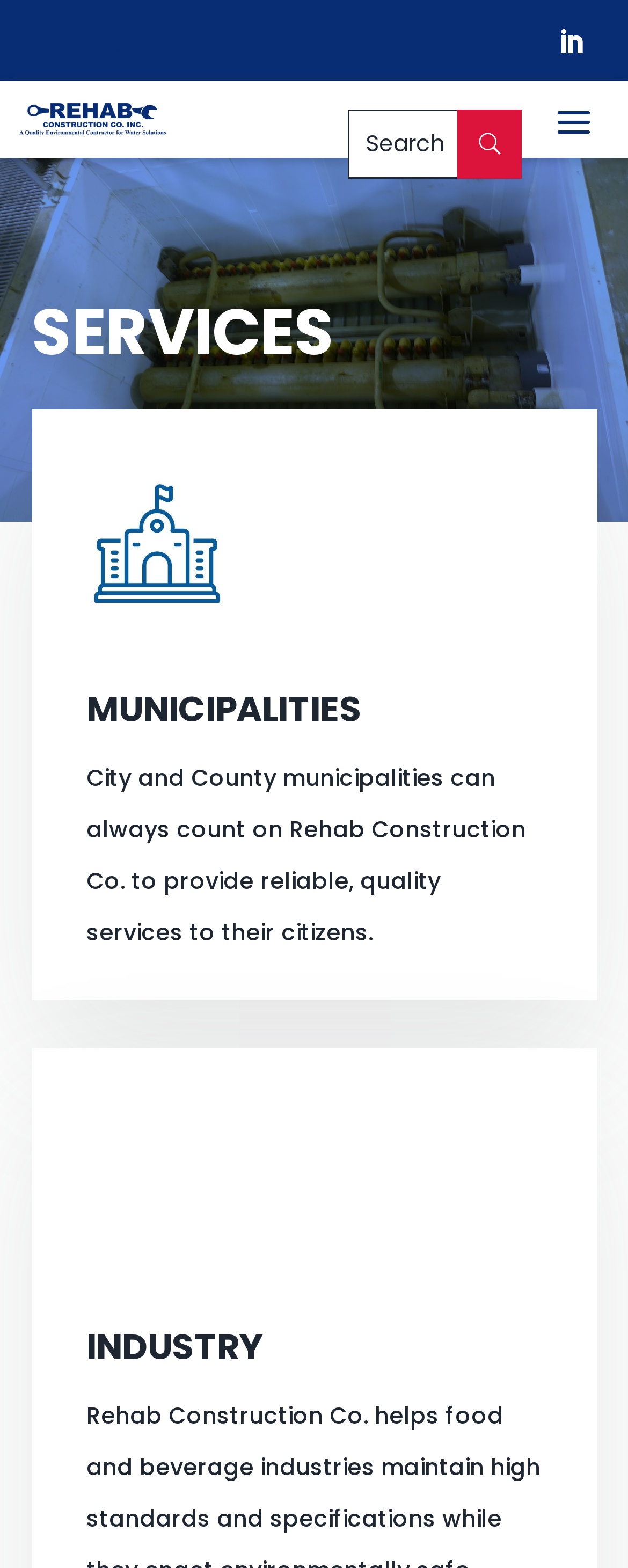Give a short answer to this question using one word or a phrase:
What is the layout of the webpage?

table-based